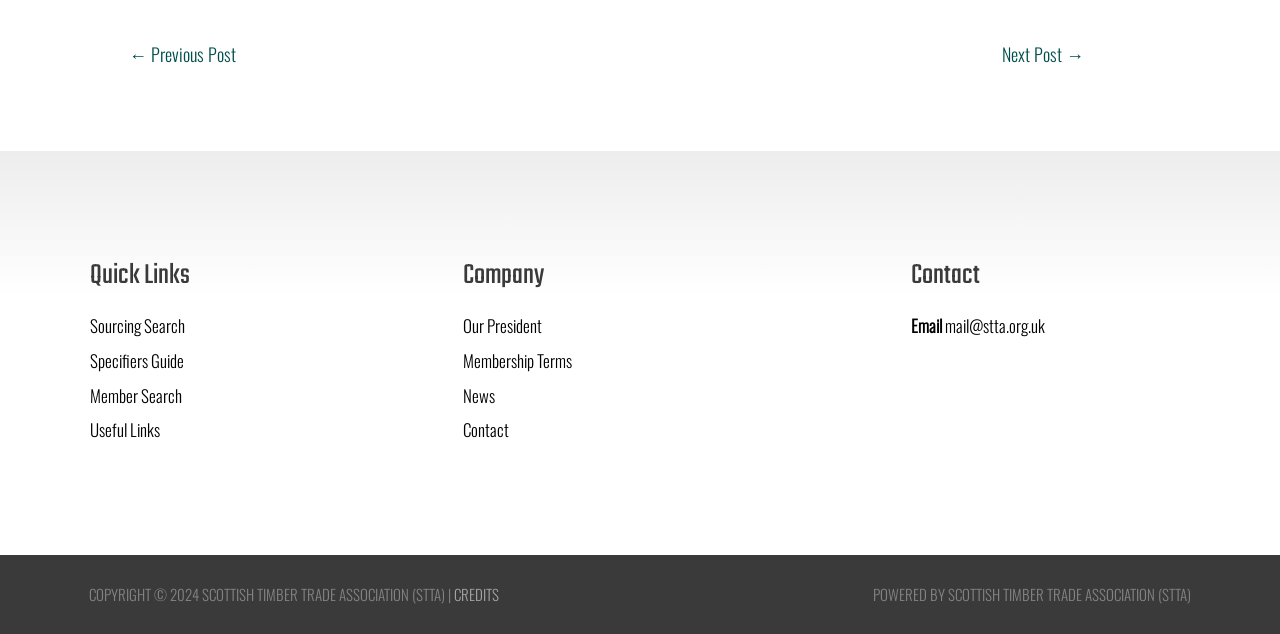Determine the bounding box for the HTML element described here: "← Previous Post". The coordinates should be given as [left, top, right, bottom] with each number being a float between 0 and 1.

[0.08, 0.056, 0.205, 0.122]